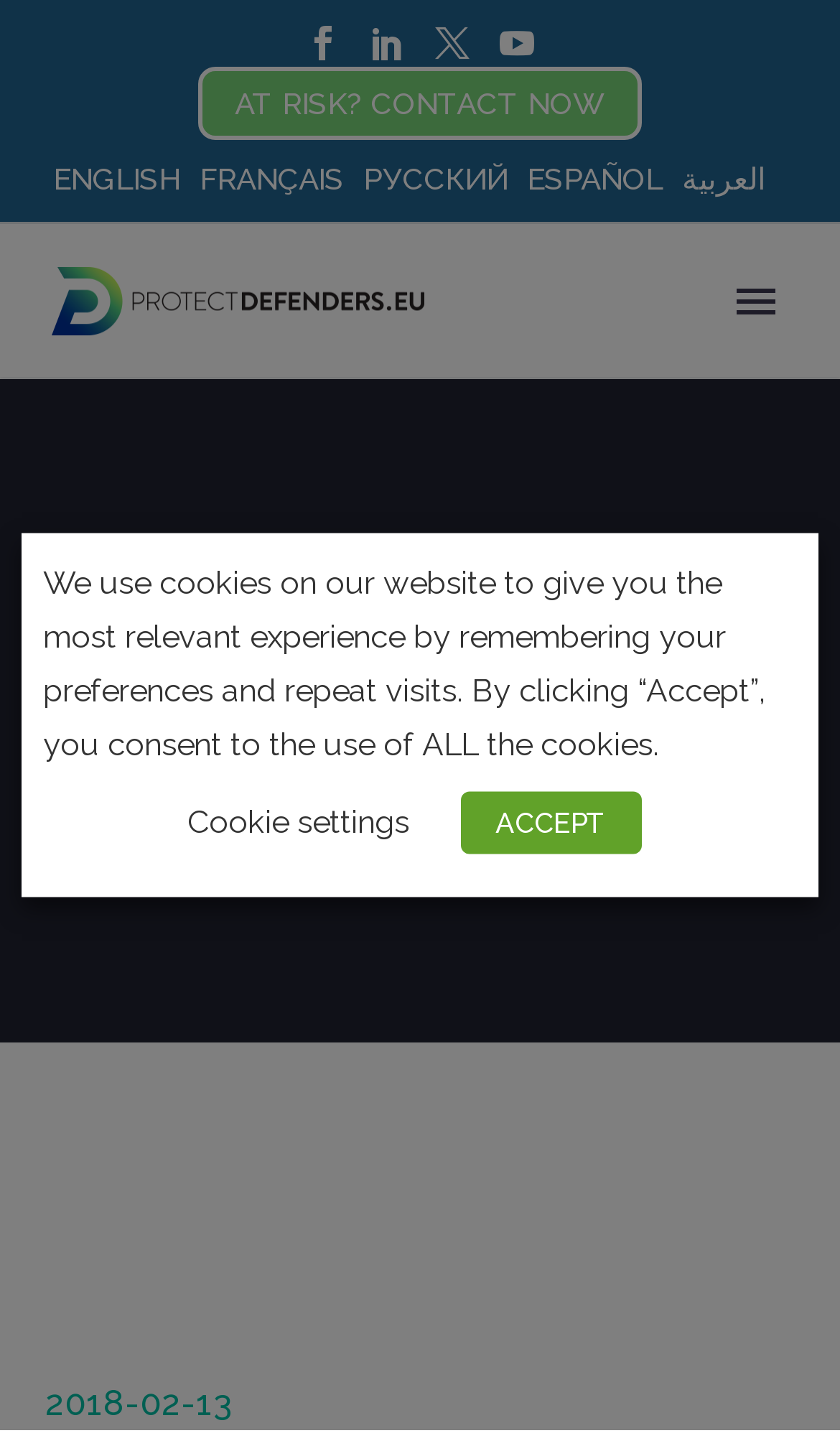Please identify the bounding box coordinates of the area I need to click to accomplish the following instruction: "Read the report on media freedom under attack in Cambodia".

[0.054, 0.38, 0.946, 0.6]